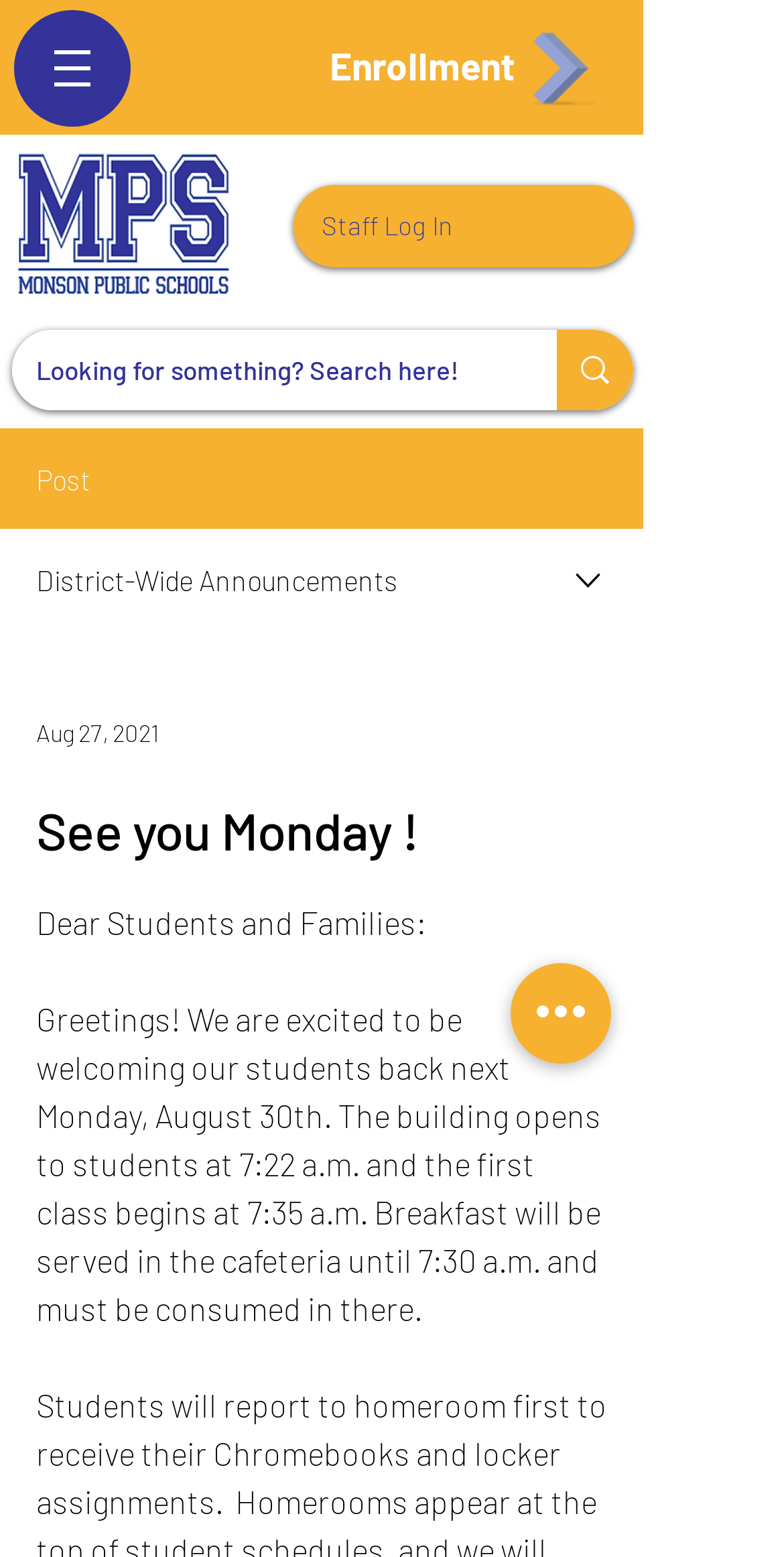Find the bounding box coordinates for the UI element that matches this description: "Enrollment".

[0.169, 0.012, 0.908, 0.074]